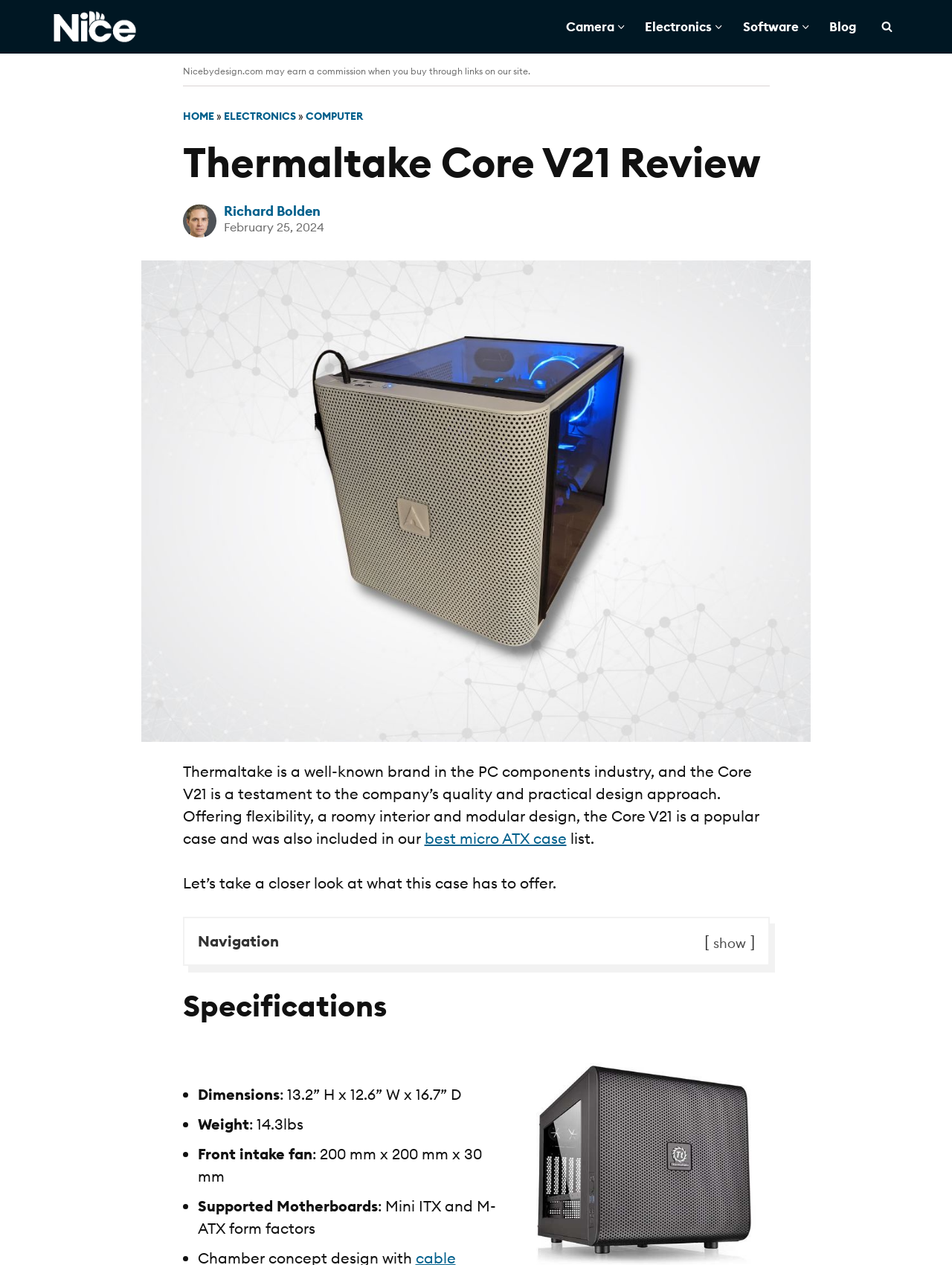Identify the bounding box coordinates for the region of the element that should be clicked to carry out the instruction: "Click on the 'best micro ATX case' link". The bounding box coordinates should be four float numbers between 0 and 1, i.e., [left, top, right, bottom].

[0.446, 0.655, 0.595, 0.67]